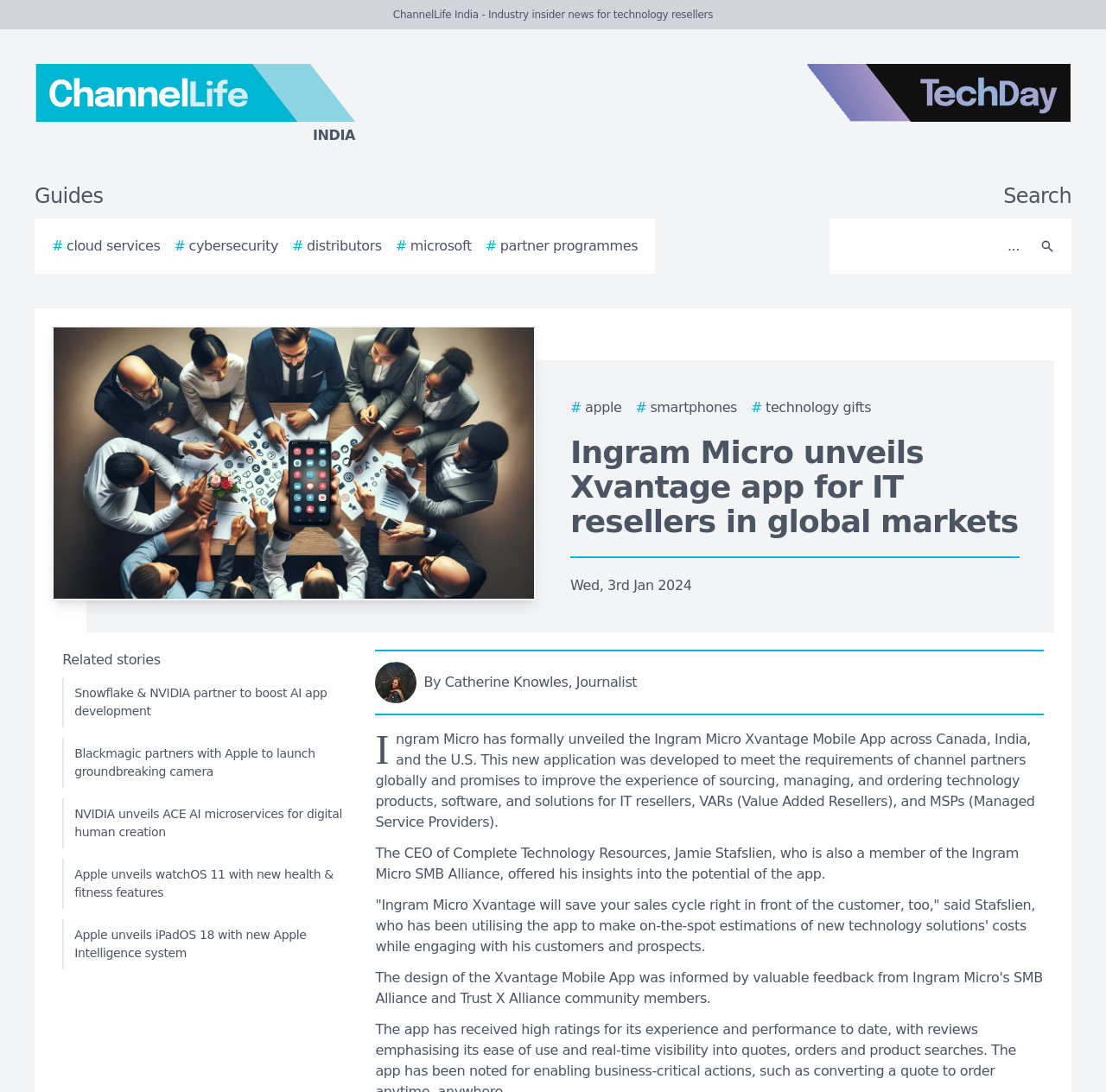Please specify the bounding box coordinates of the clickable region necessary for completing the following instruction: "Search for something". The coordinates must consist of four float numbers between 0 and 1, i.e., [left, top, right, bottom].

[0.756, 0.206, 0.931, 0.244]